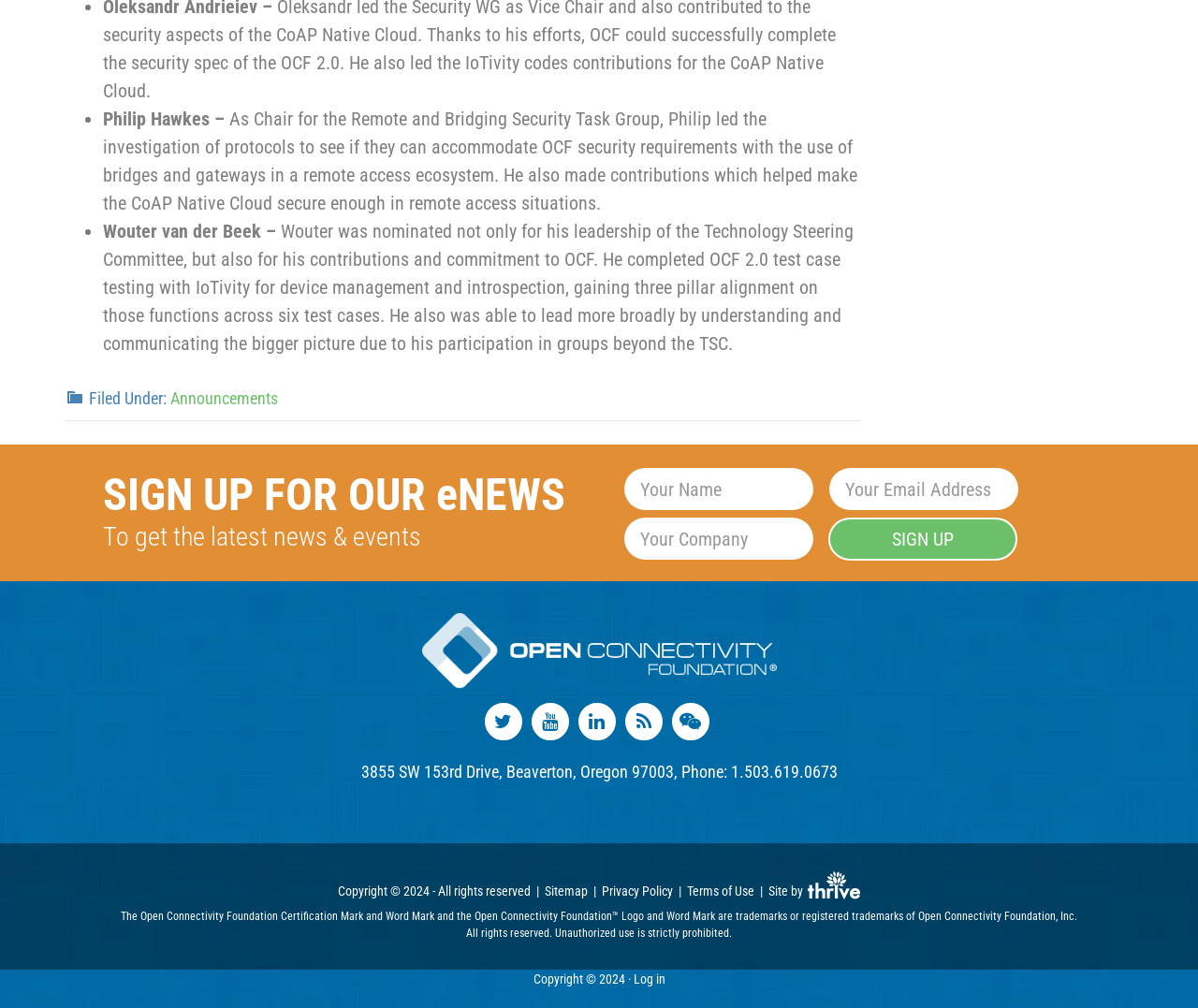Identify the bounding box of the HTML element described as: "name="input_3" placeholder="Your Company"".

[0.521, 0.513, 0.679, 0.555]